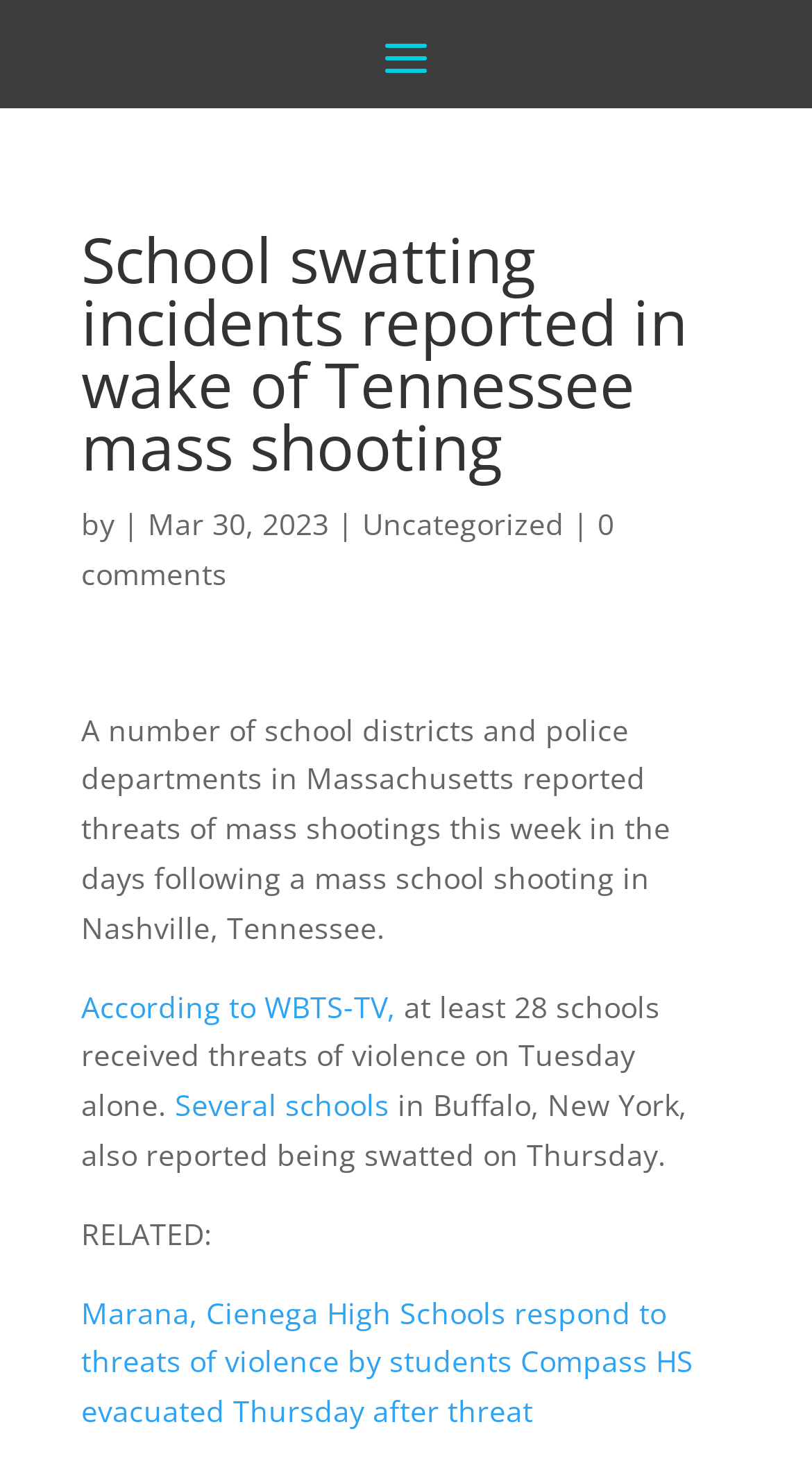Summarize the webpage in an elaborate manner.

The webpage appears to be a news article discussing school swatting incidents in the wake of a Tennessee mass shooting. At the top of the page, there is a heading that reads "School swatting incidents reported in wake of Tennessee mass shooting" followed by the author's name and the date "Mar 30, 2023". 

Below the heading, there is a link to the category "Uncategorized" and another link to "0 comments". The main content of the article starts with a paragraph of text that describes the situation, stating that several school districts and police departments in Massachusetts reported threats of mass shootings. 

The article continues with a series of links and text, including a quote from WBTS-TV, stating that at least 28 schools received threats of violence on Tuesday alone. There are also mentions of schools in Buffalo, New York, being swatted on Thursday. 

Towards the bottom of the page, there is a section labeled "RELATED:" with two links to related news articles, one about Marana and Cienega High Schools responding to threats of violence, and another about Compass HS being evacuated after a threat.